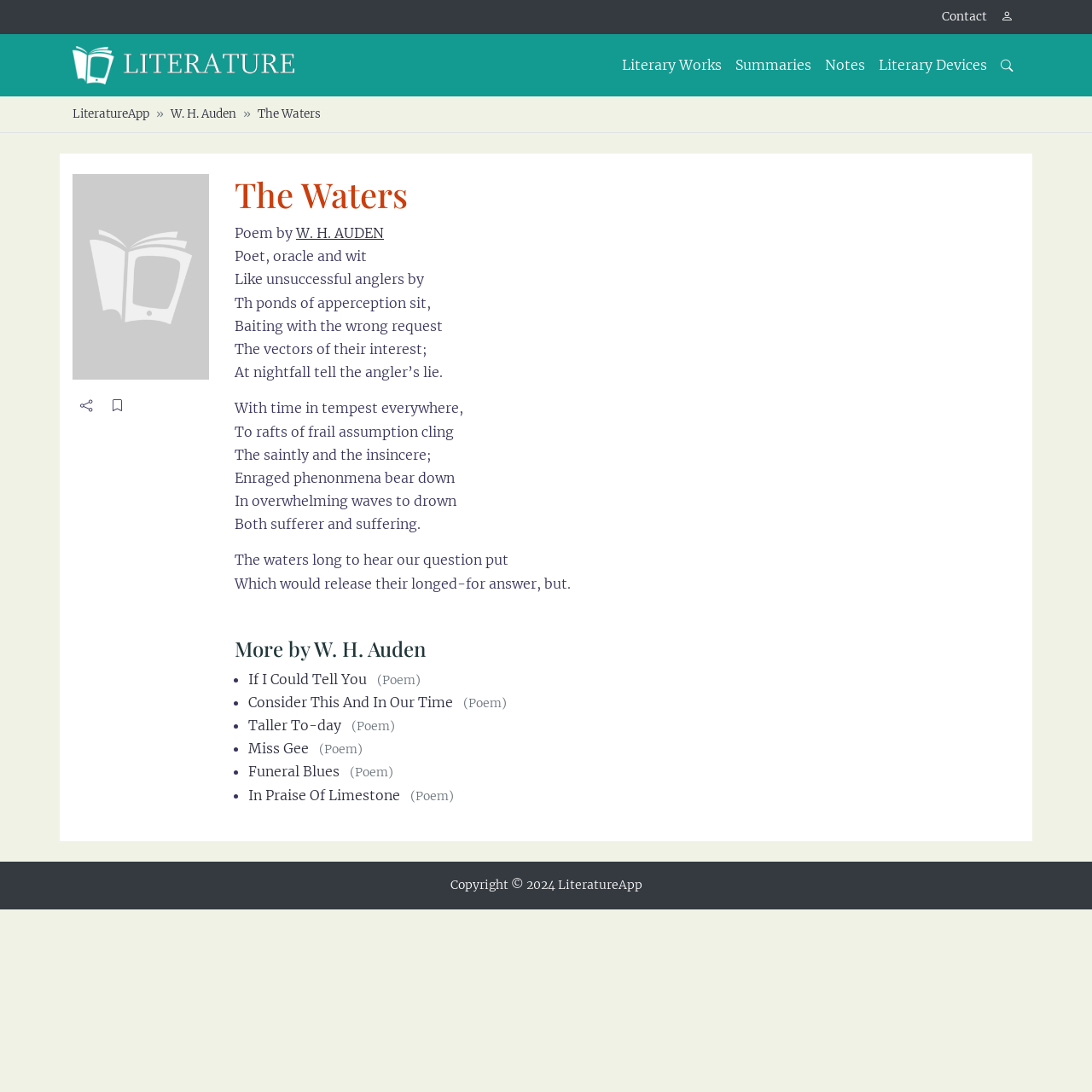Identify the bounding box coordinates of the clickable section necessary to follow the following instruction: "Click the 'If I Could Tell You' poem link". The coordinates should be presented as four float numbers from 0 to 1, i.e., [left, top, right, bottom].

[0.227, 0.614, 0.336, 0.629]